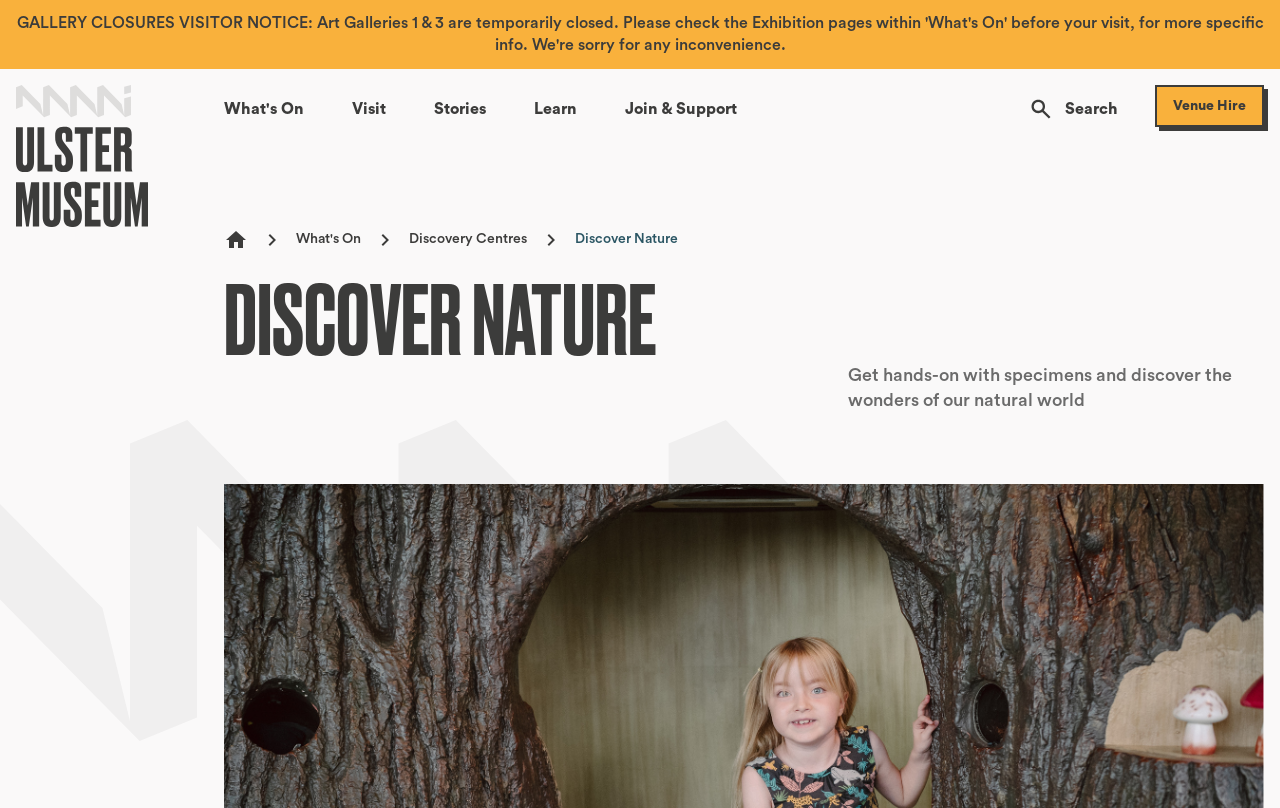Given the webpage screenshot, identify the bounding box of the UI element that matches this description: "parent_node: What's On title="Home"".

[0.012, 0.105, 0.125, 0.281]